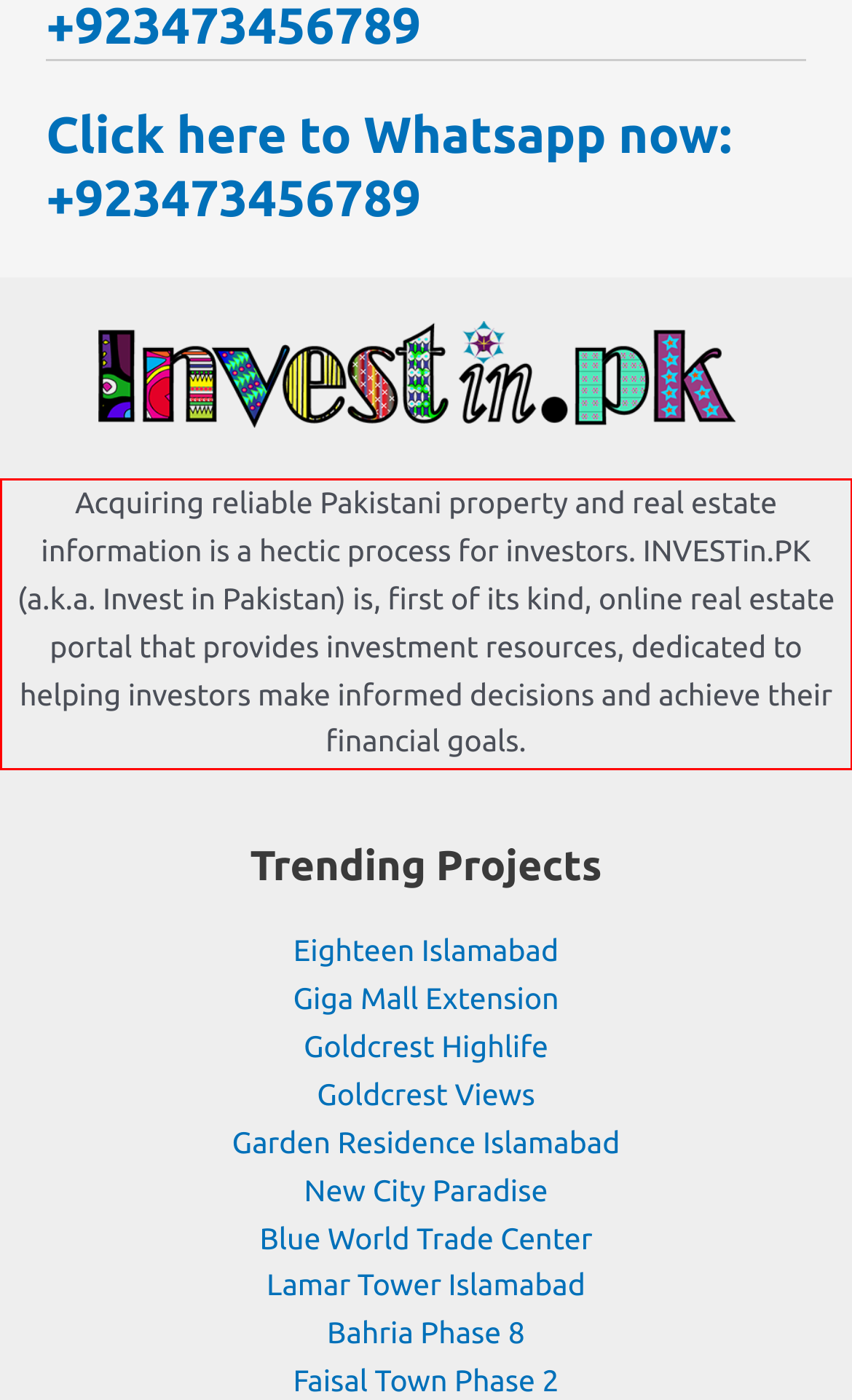With the provided screenshot of a webpage, locate the red bounding box and perform OCR to extract the text content inside it.

Acquiring reliable Pakistani property and real estate information is a hectic process for investors. INVESTin.PK (a.k.a. Invest in Pakistan) is, first of its kind, online real estate portal that provides investment resources, dedicated to helping investors make informed decisions and achieve their financial goals.